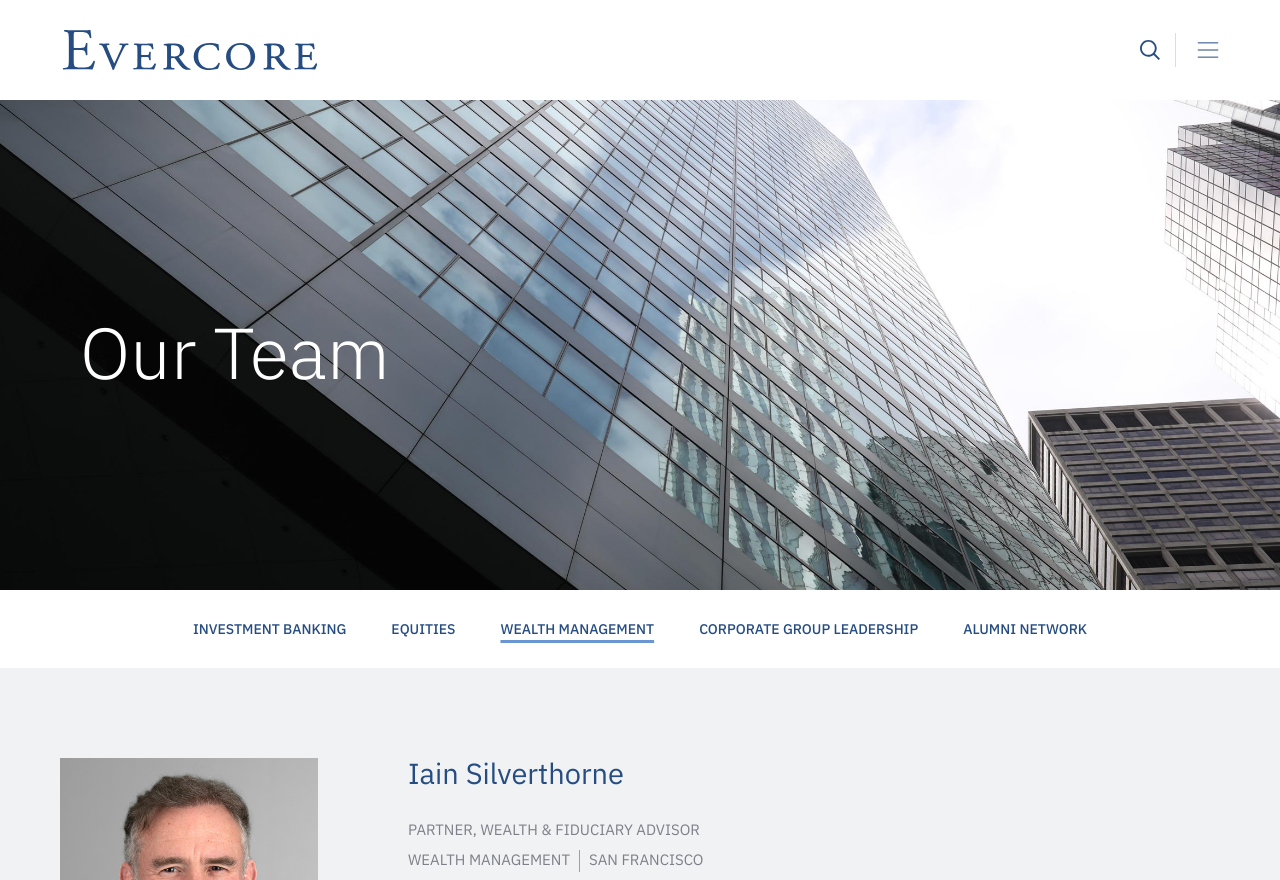Identify the bounding box coordinates of the element that should be clicked to fulfill this task: "Go to Wealth Management". The coordinates should be provided as four float numbers between 0 and 1, i.e., [left, top, right, bottom].

[0.379, 0.688, 0.523, 0.742]